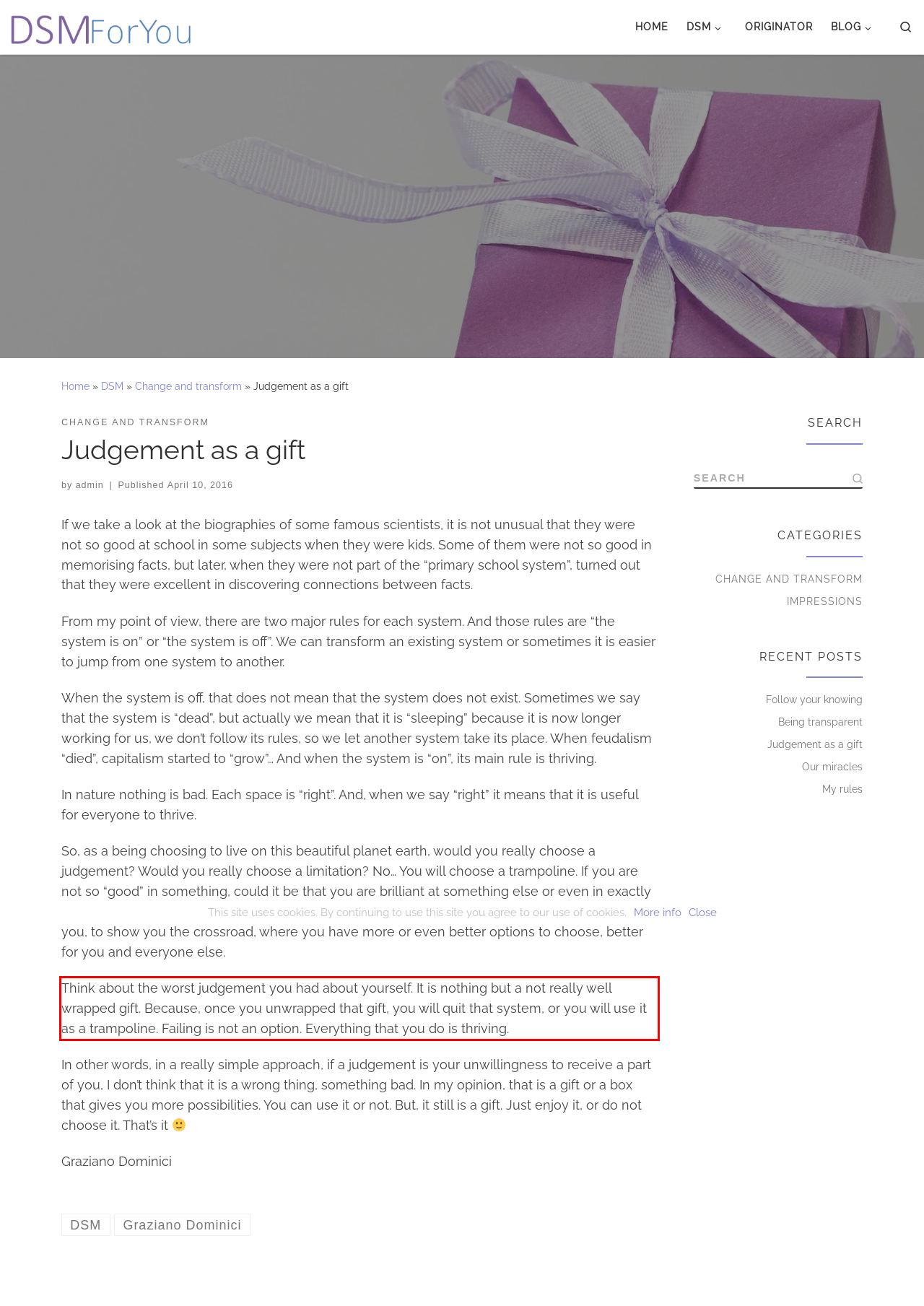Please look at the webpage screenshot and extract the text enclosed by the red bounding box.

Think about the worst judgement you had about yourself. It is nothing but a not really well wrapped gift. Because, once you unwrapped that gift, you will quit that system, or you will use it as a trampoline. Failing is not an option. Everything that you do is thriving.